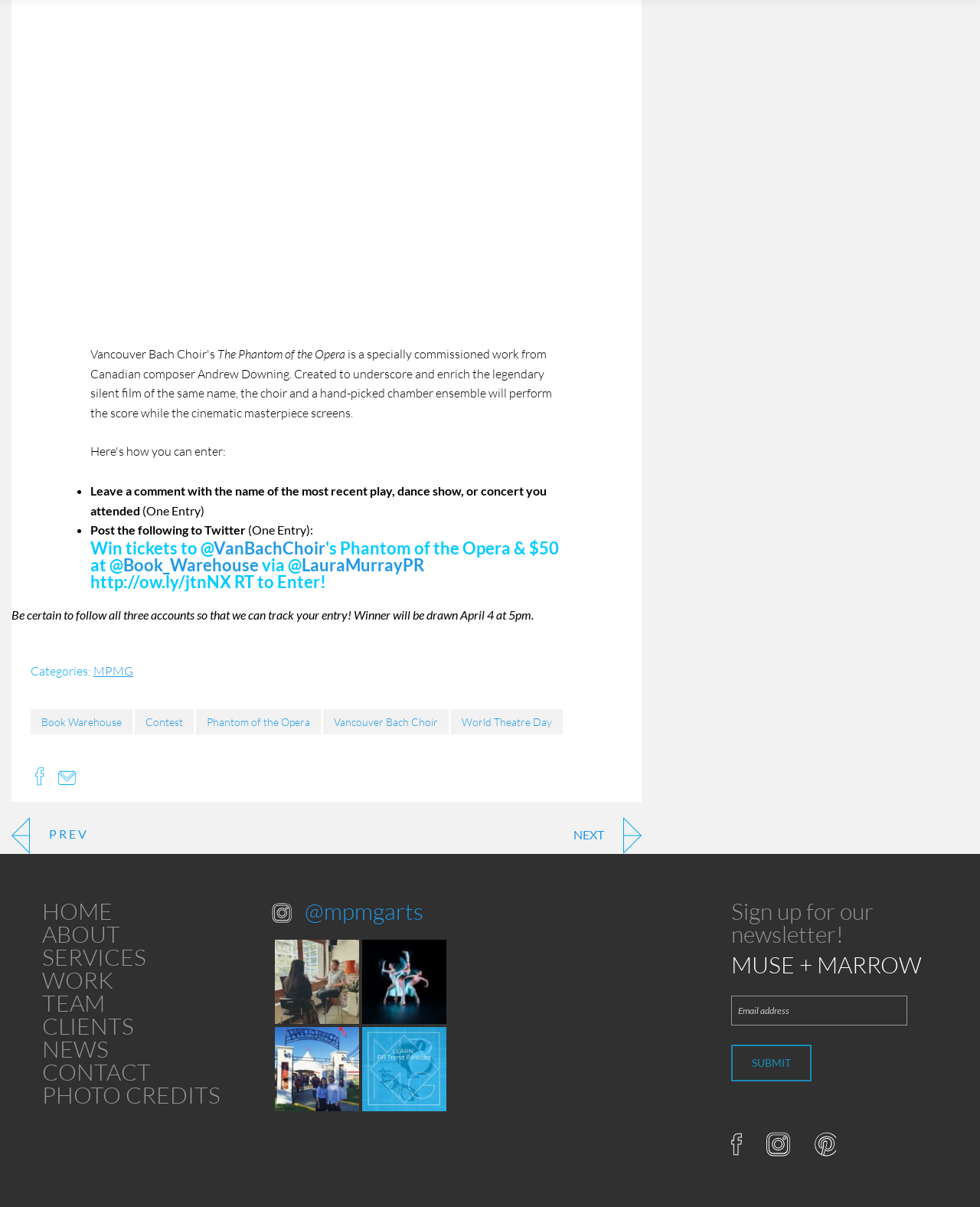Provide a one-word or short-phrase answer to the question:
How many ways to enter the contest are mentioned?

Two